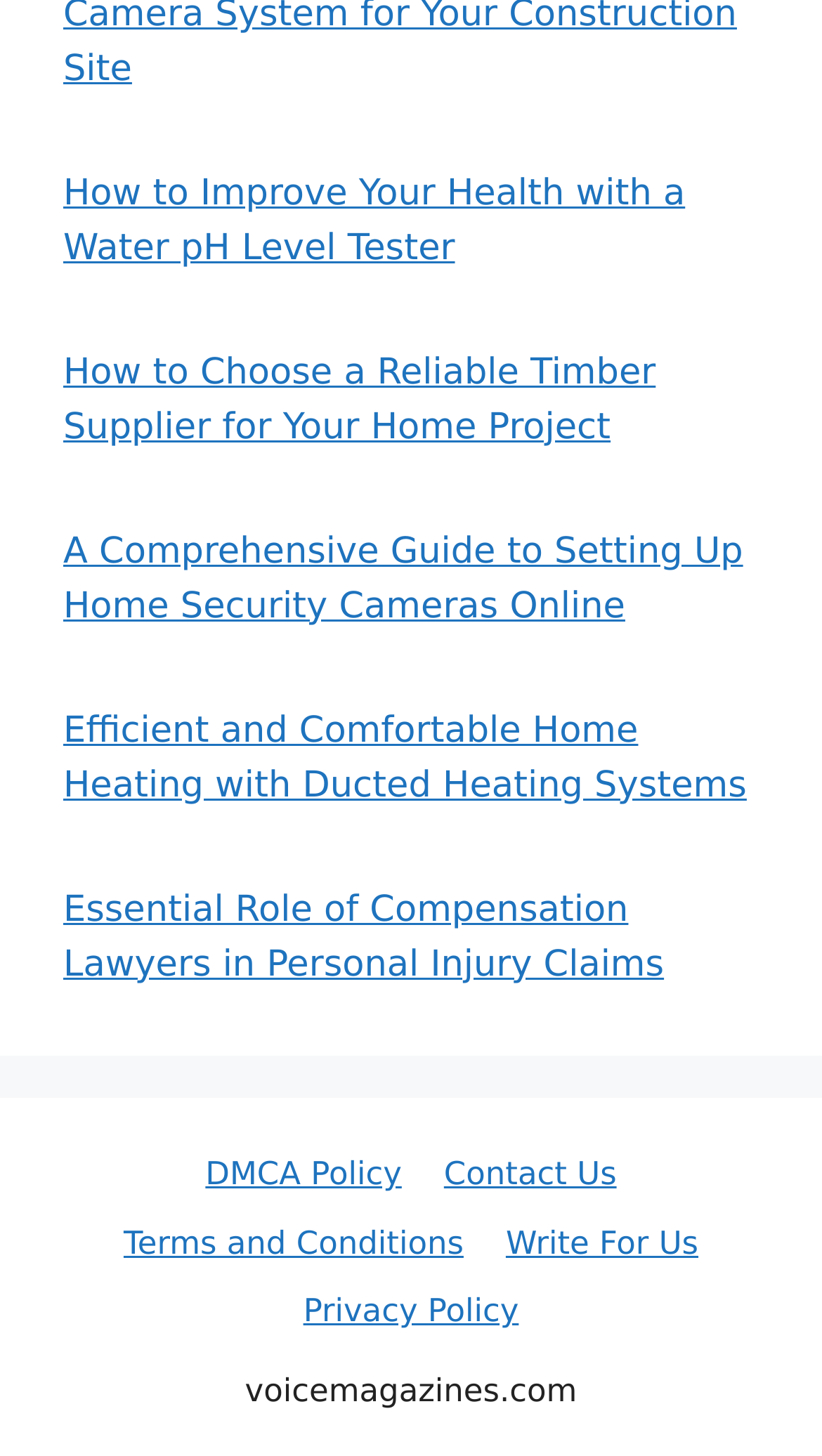Answer the question briefly using a single word or phrase: 
What is the topic of the first link in the main section?

Health